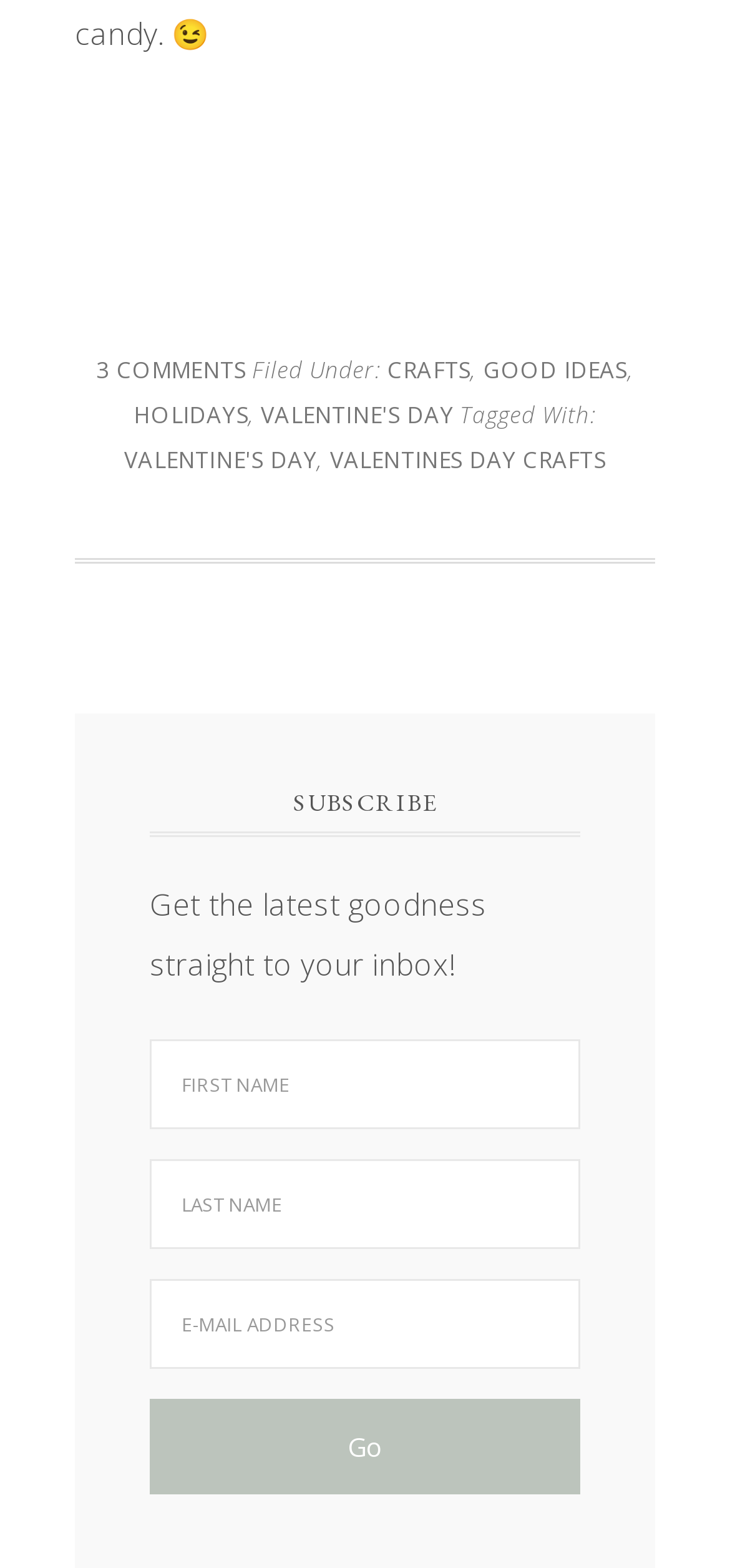Determine the bounding box coordinates of the clickable region to execute the instruction: "Click 'Go'". The coordinates should be four float numbers between 0 and 1, denoted as [left, top, right, bottom].

[0.205, 0.892, 0.795, 0.953]